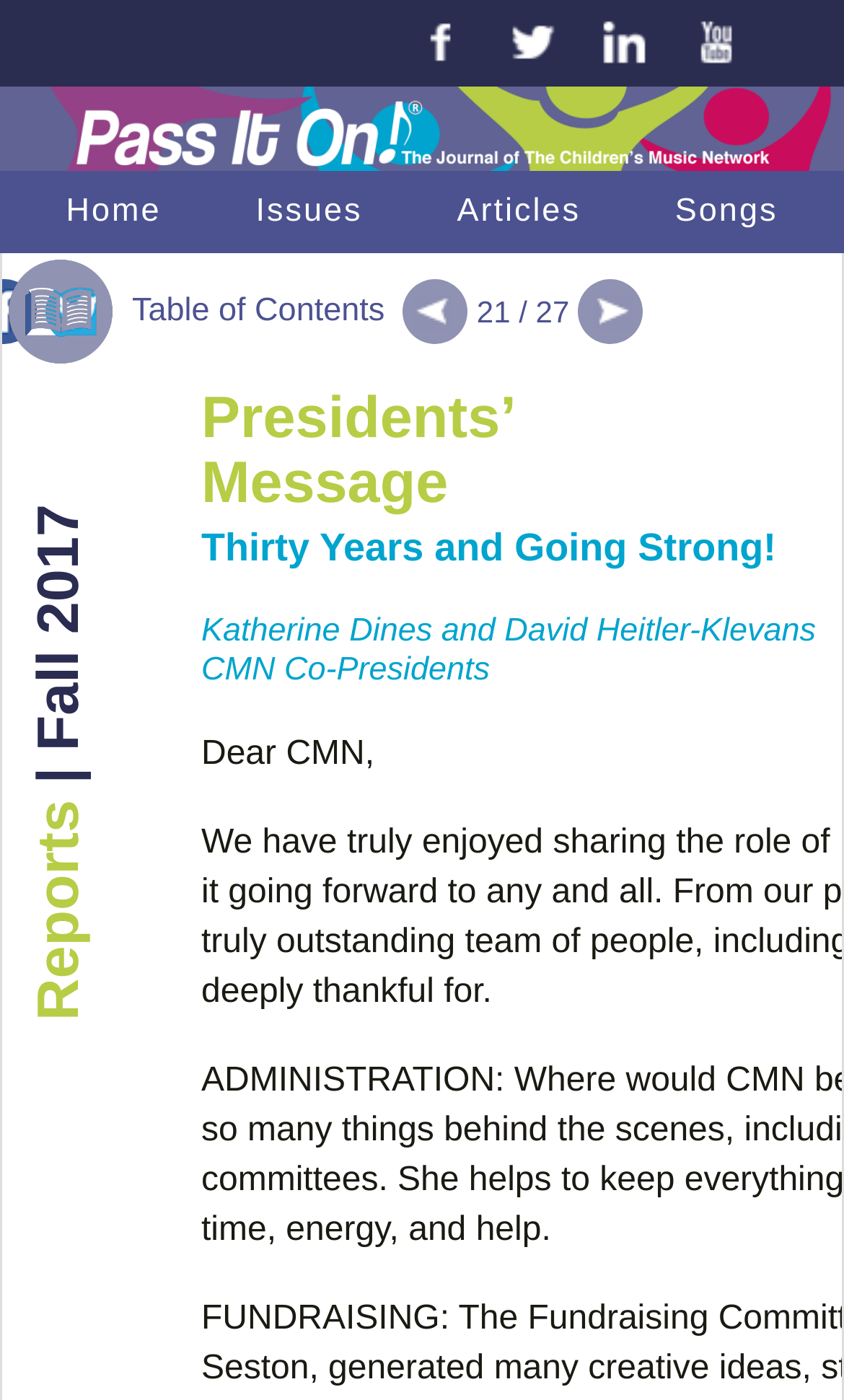Determine the bounding box coordinates of the UI element described below. Use the format (top-left x, top-left y, bottom-right x, bottom-right y) with floating point numbers between 0 and 1: About PIO!

[0.473, 0.184, 0.789, 0.242]